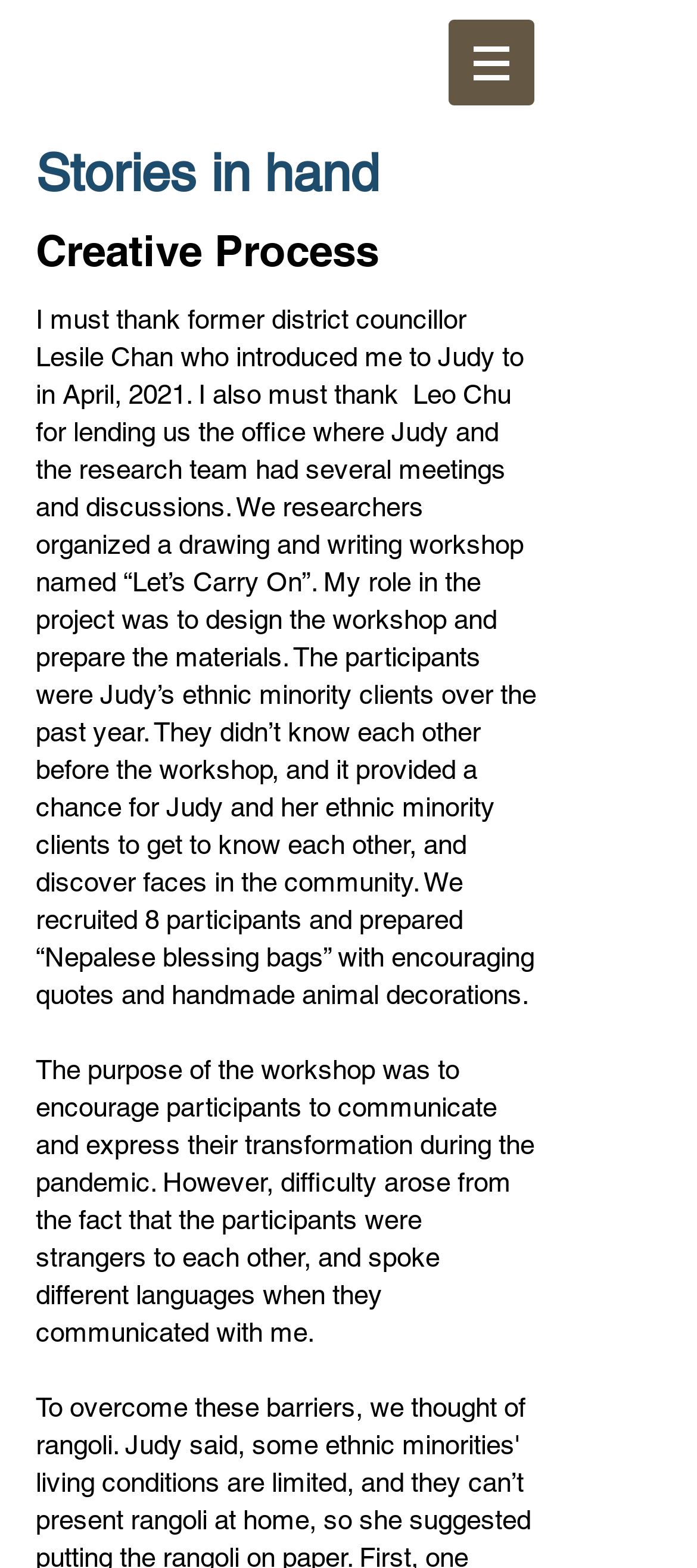Use the details in the image to answer the question thoroughly: 
How many participants were recruited for the workshop?

I found the answer by reading the text content of the StaticText element with ID 118, which mentions 'We recruited 8 participants and prepared “Nepalese blessing bags” with encouraging quotes and handmade animal decorations.'